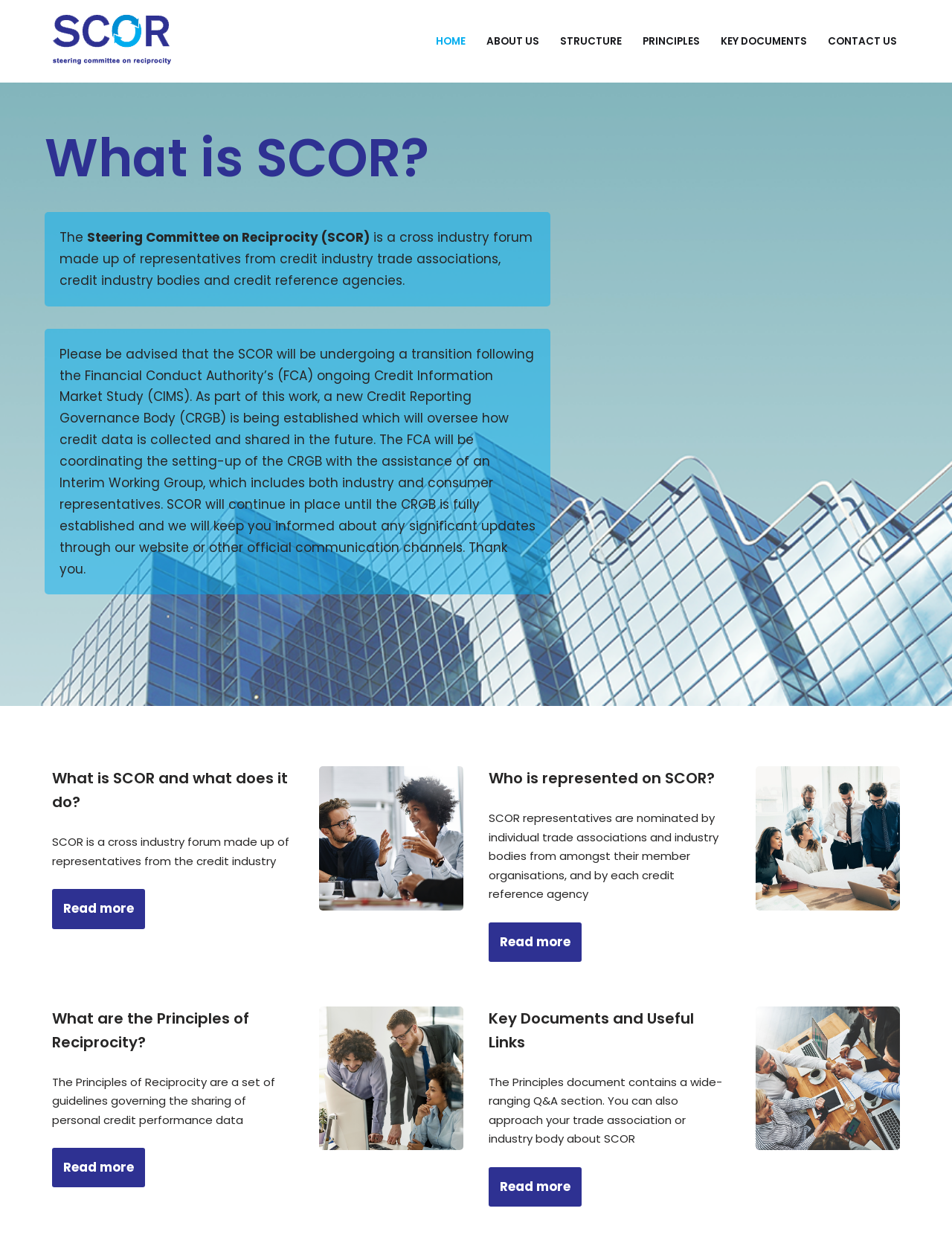Locate the bounding box coordinates of the clickable region to complete the following instruction: "Go to HOME page."

[0.458, 0.026, 0.489, 0.041]